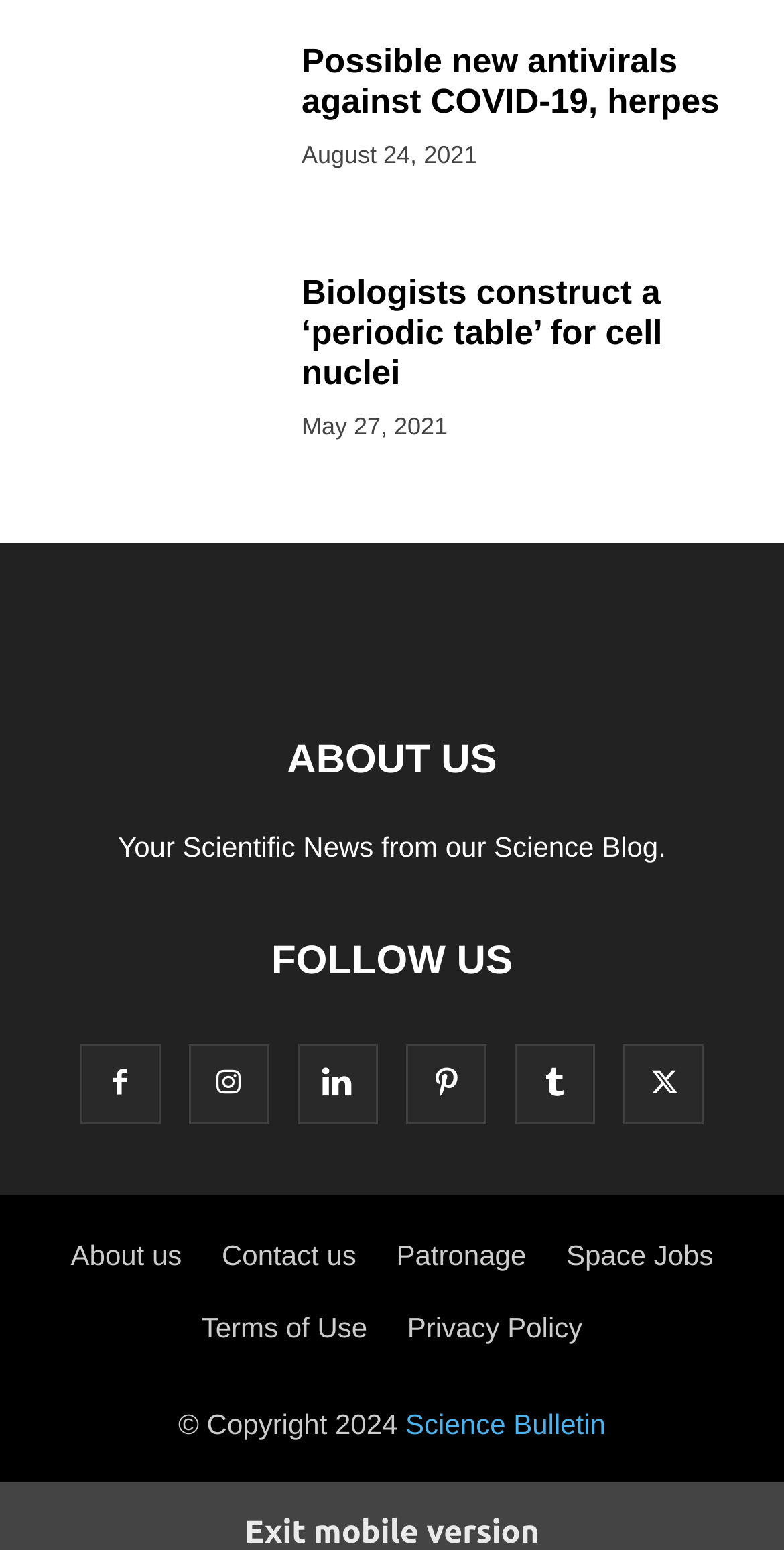What is the copyright year of the website?
Look at the image and respond with a one-word or short phrase answer.

2024